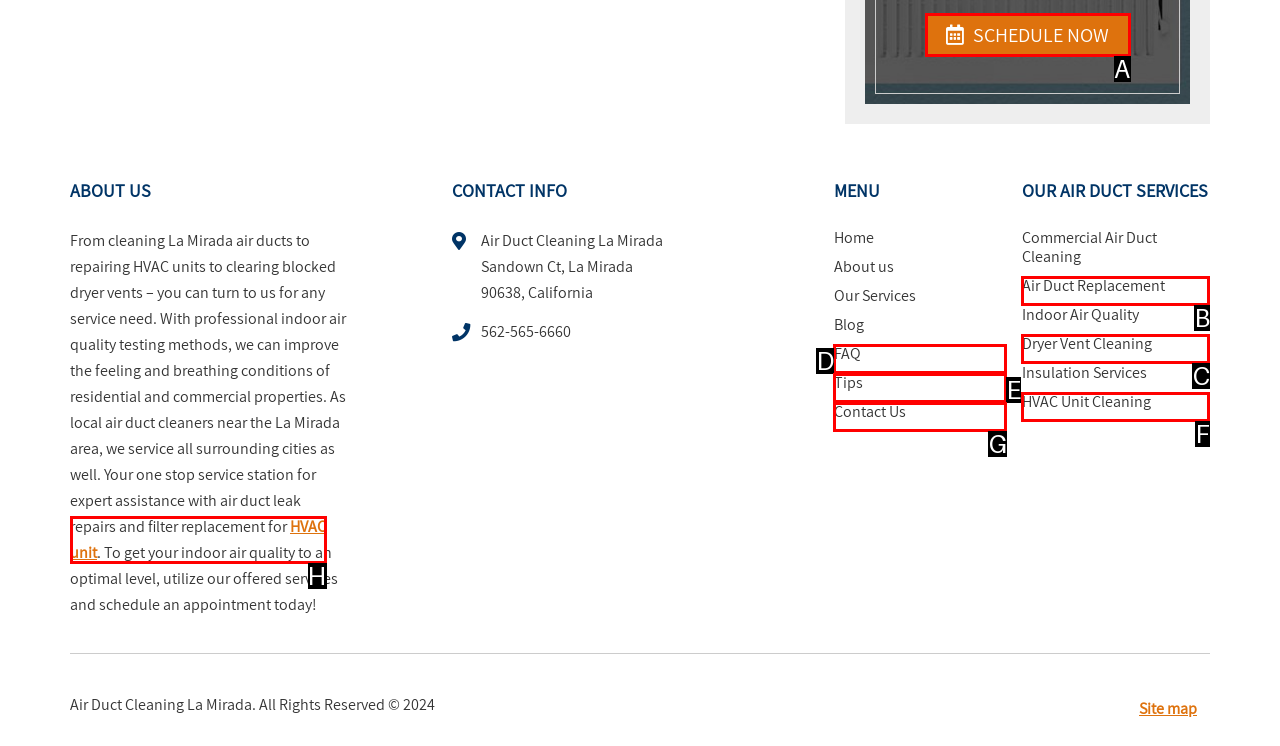Identify the HTML element I need to click to complete this task: Learn more about HVAC units Provide the option's letter from the available choices.

H